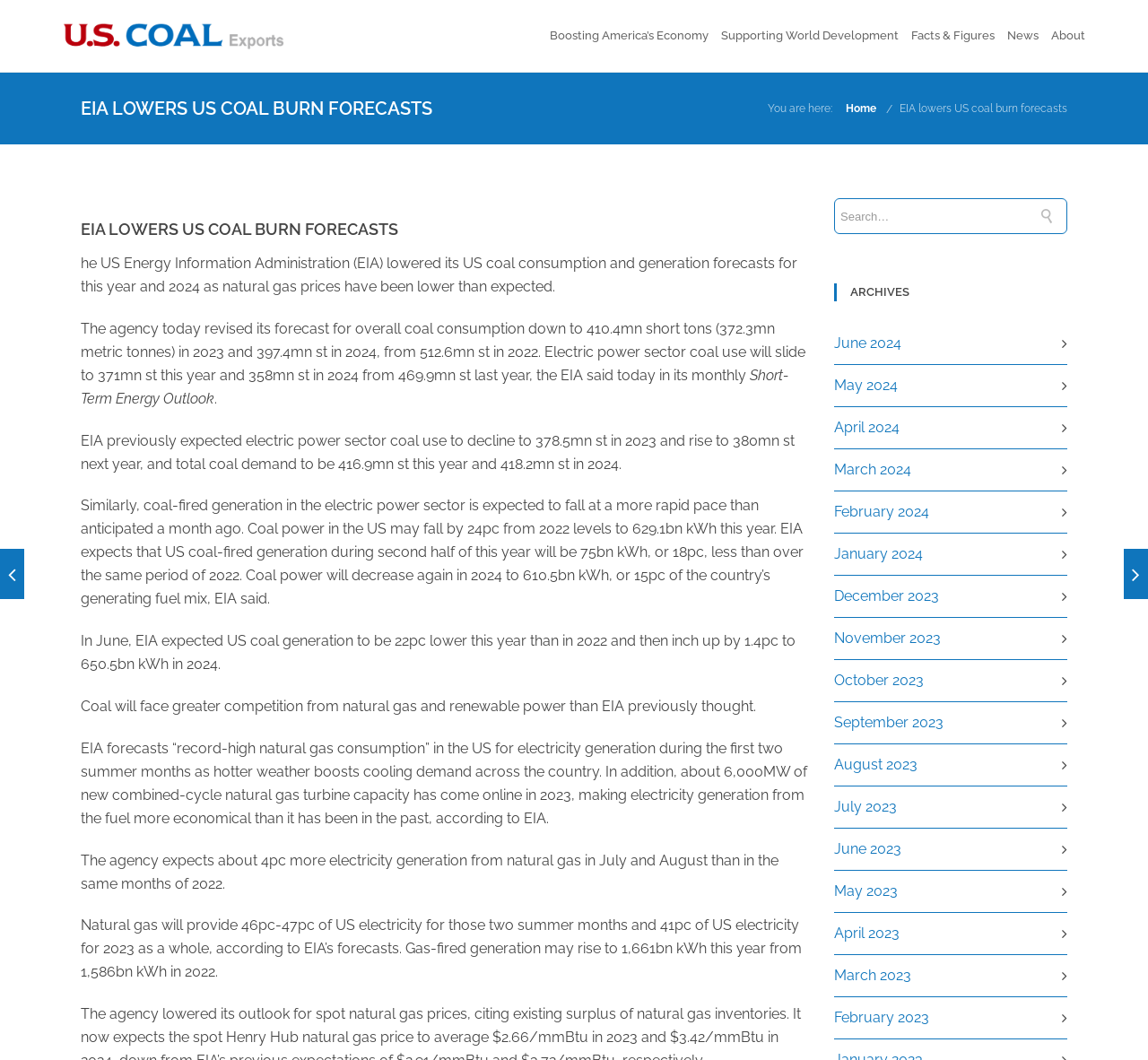Highlight the bounding box coordinates of the element you need to click to perform the following instruction: "Read about EIA lowers US coal burn forecasts."

[0.784, 0.096, 0.93, 0.108]